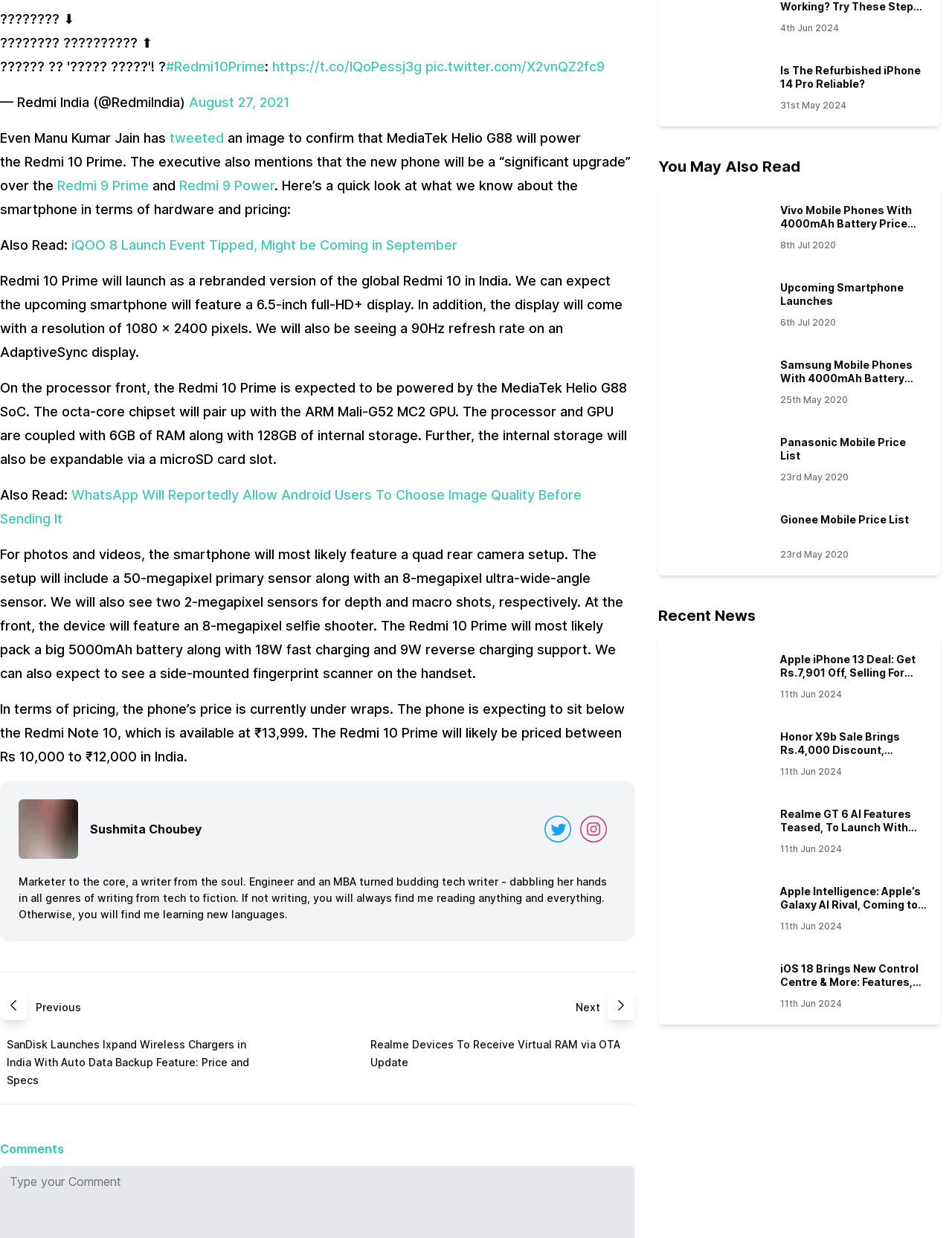Predict the bounding box of the UI element based on this description: "Panasonic Mobile Price List".

[0.82, 0.352, 0.975, 0.378]